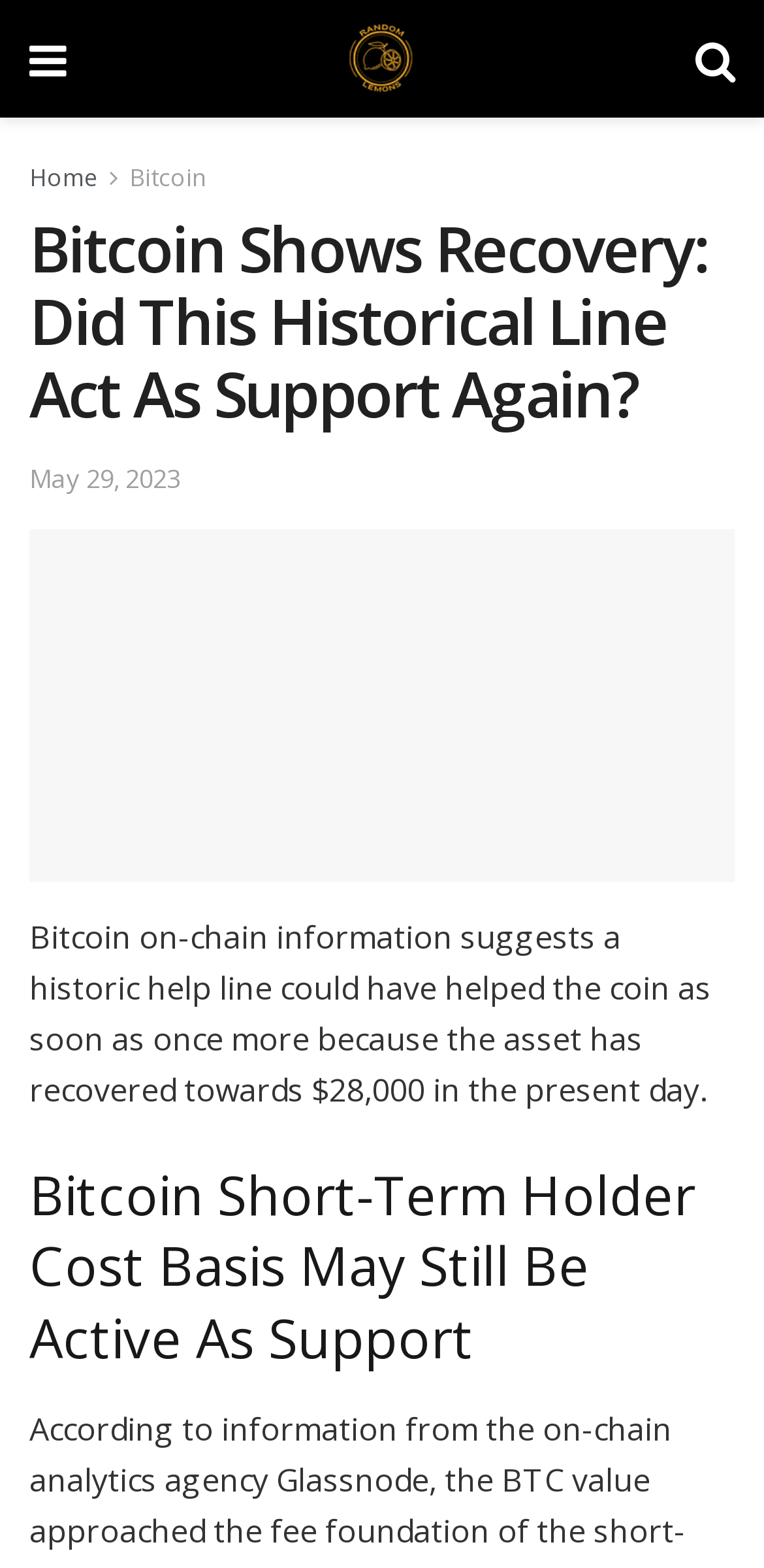Extract the heading text from the webpage.

Bitcoin Shows Recovery: Did This Historical Line Act As Support Again?